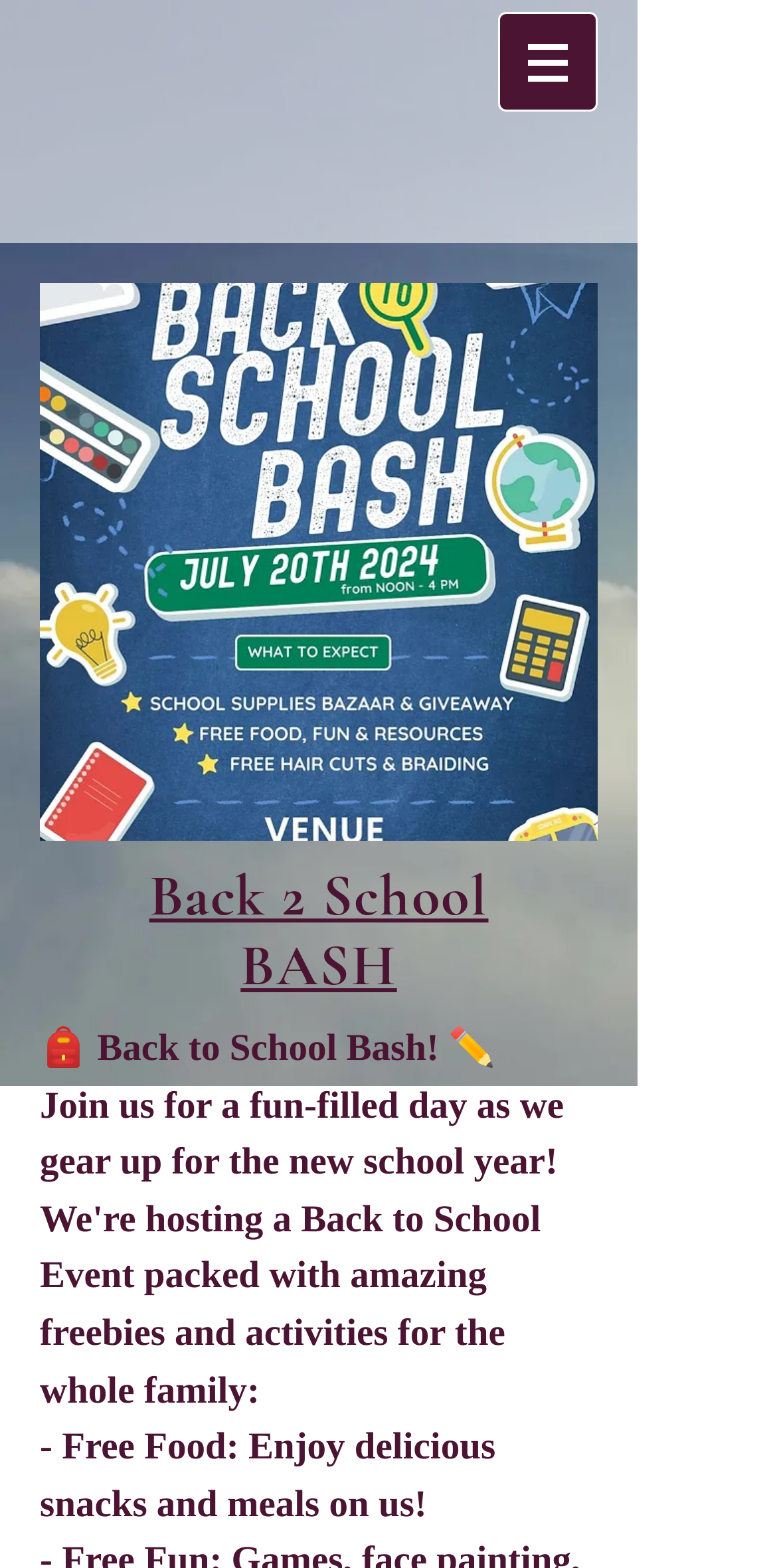What is the event name mentioned on the webpage?
Use the image to give a comprehensive and detailed response to the question.

I found the event name by looking at the heading element on the webpage, which says 'Back 2 School BASH'. This is likely the name of an upcoming event organized by Confident Woman.